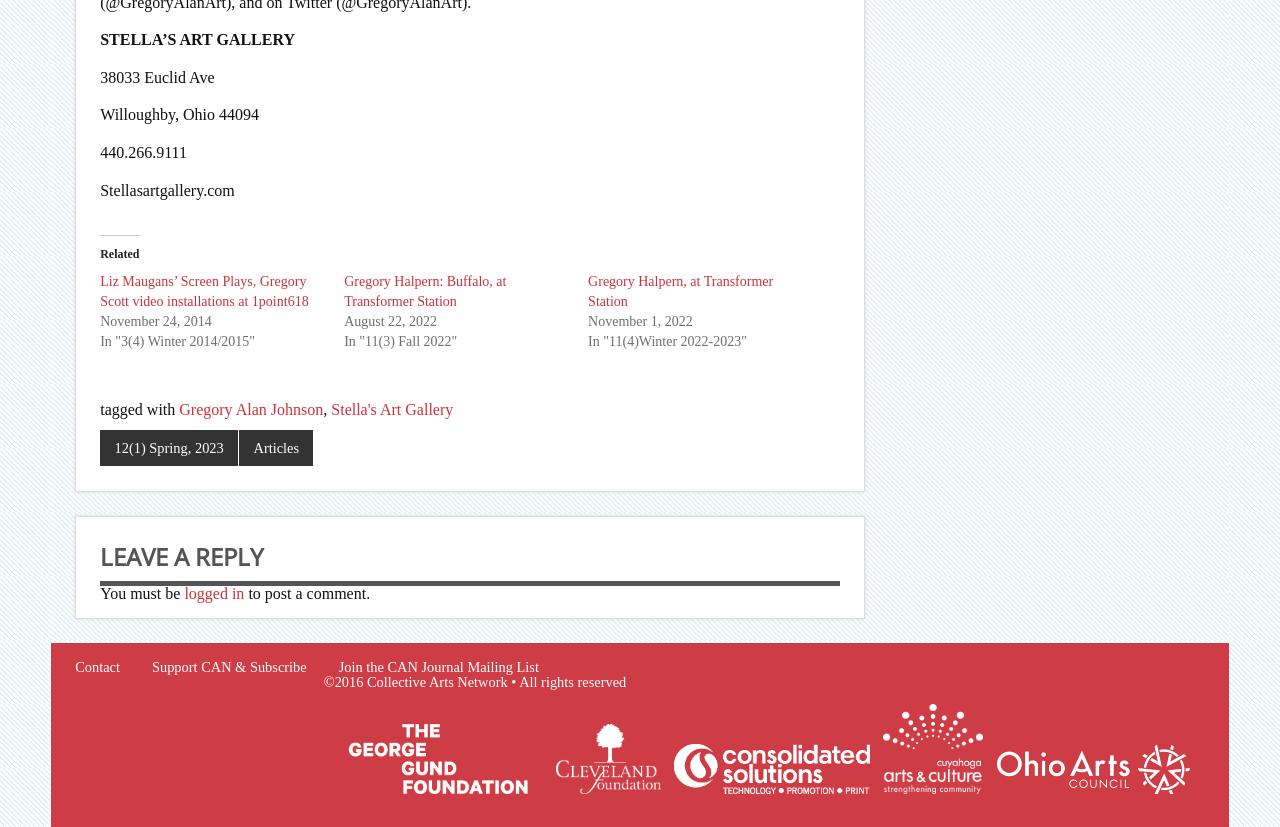Carefully observe the image and respond to the question with a detailed answer:
What is the phone number of the art gallery?

The phone number of the art gallery can be found below the address, where it is written as '440.266.9111'.